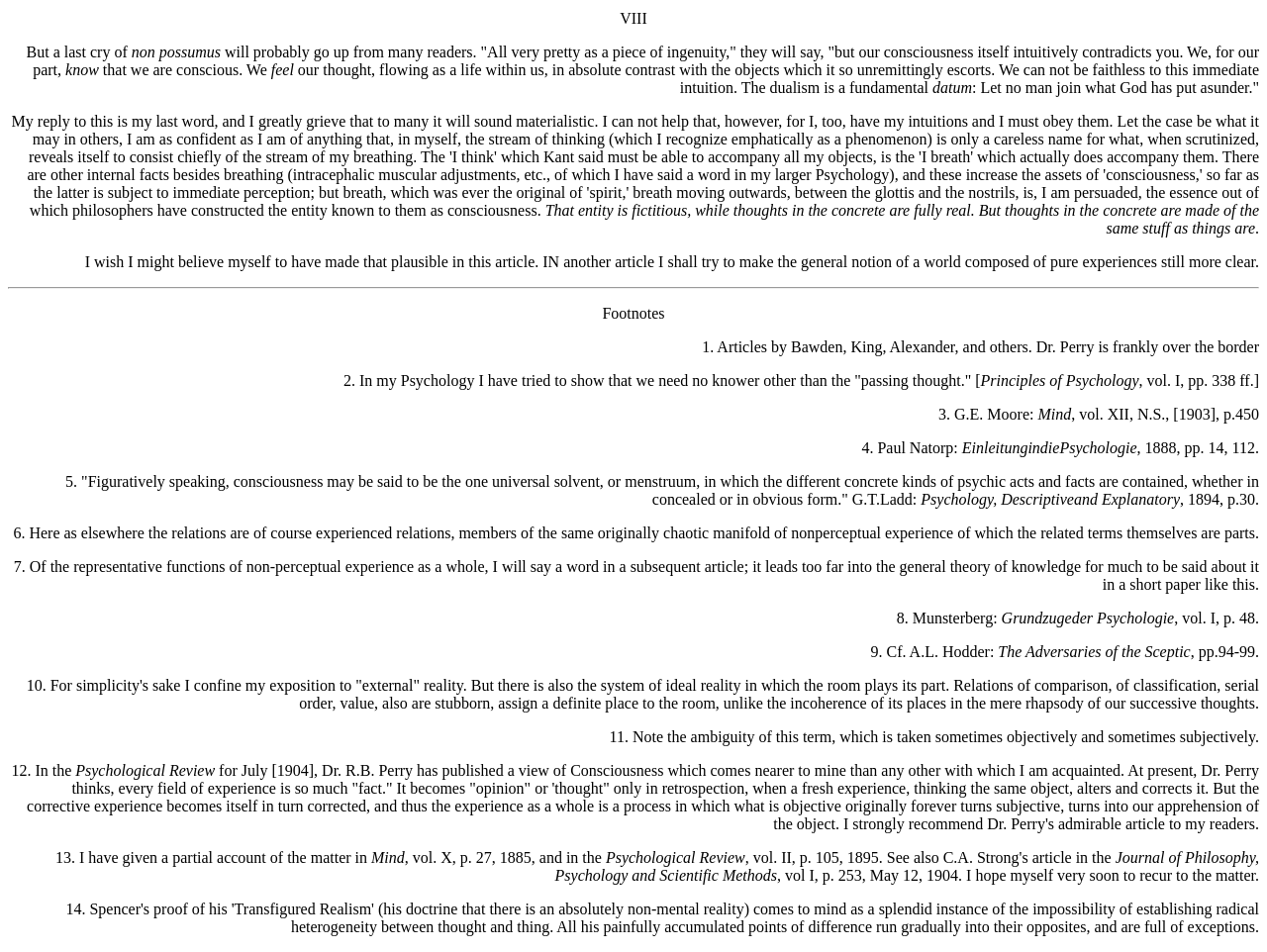Answer the question below in one word or phrase:
How many footnotes are there on the webpage?

13